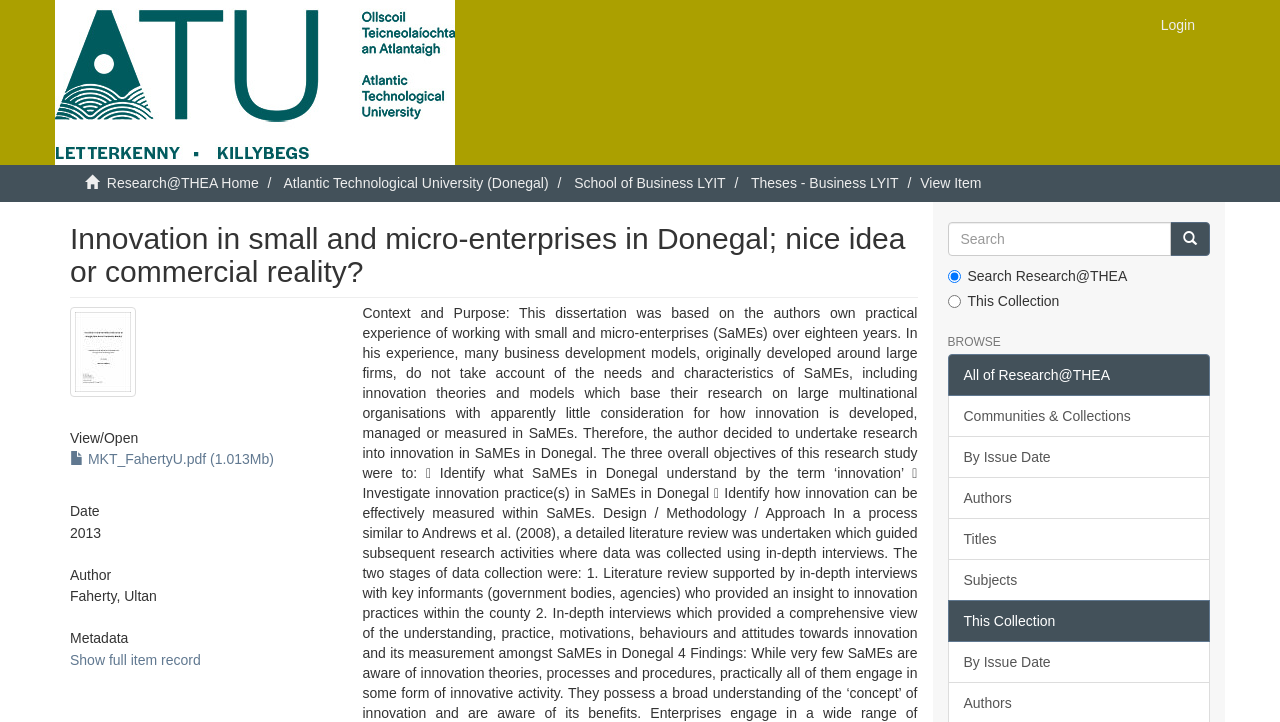What is the publication date of this research?
Answer the question with as much detail as possible.

The publication date can be found in the static text element with the bounding box coordinates [0.055, 0.727, 0.079, 0.749]. It is located under the 'Date' heading.